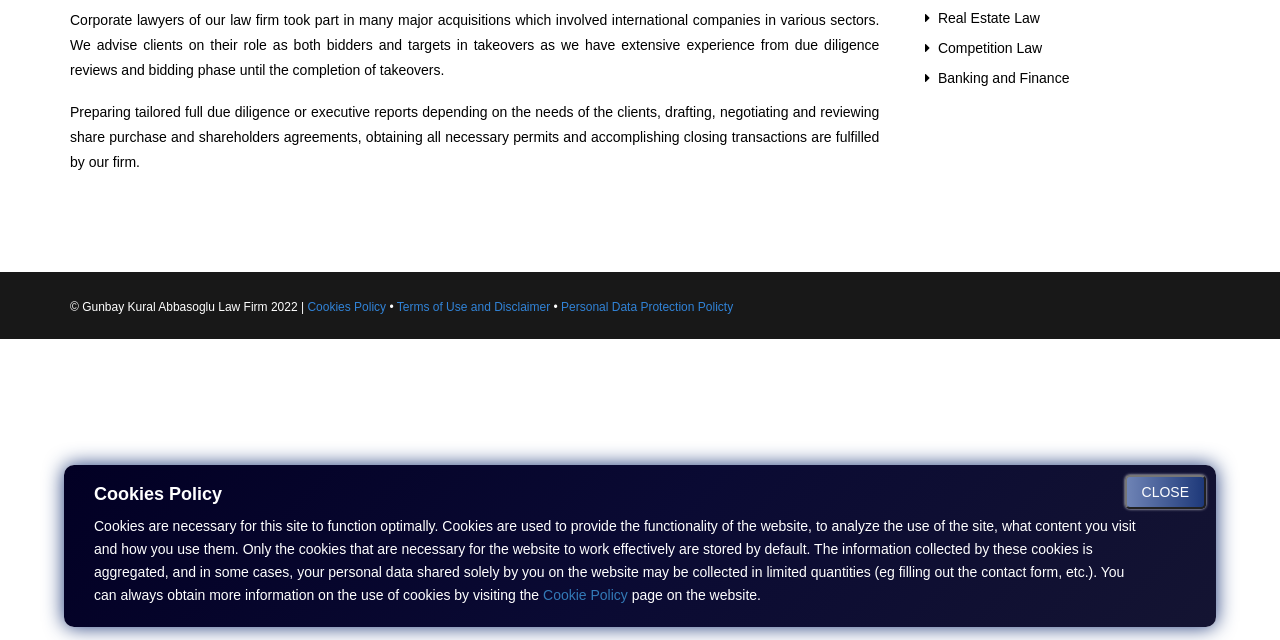Given the description of the UI element: "Terms of Use and Disclaimer", predict the bounding box coordinates in the form of [left, top, right, bottom], with each value being a float between 0 and 1.

[0.31, 0.469, 0.432, 0.491]